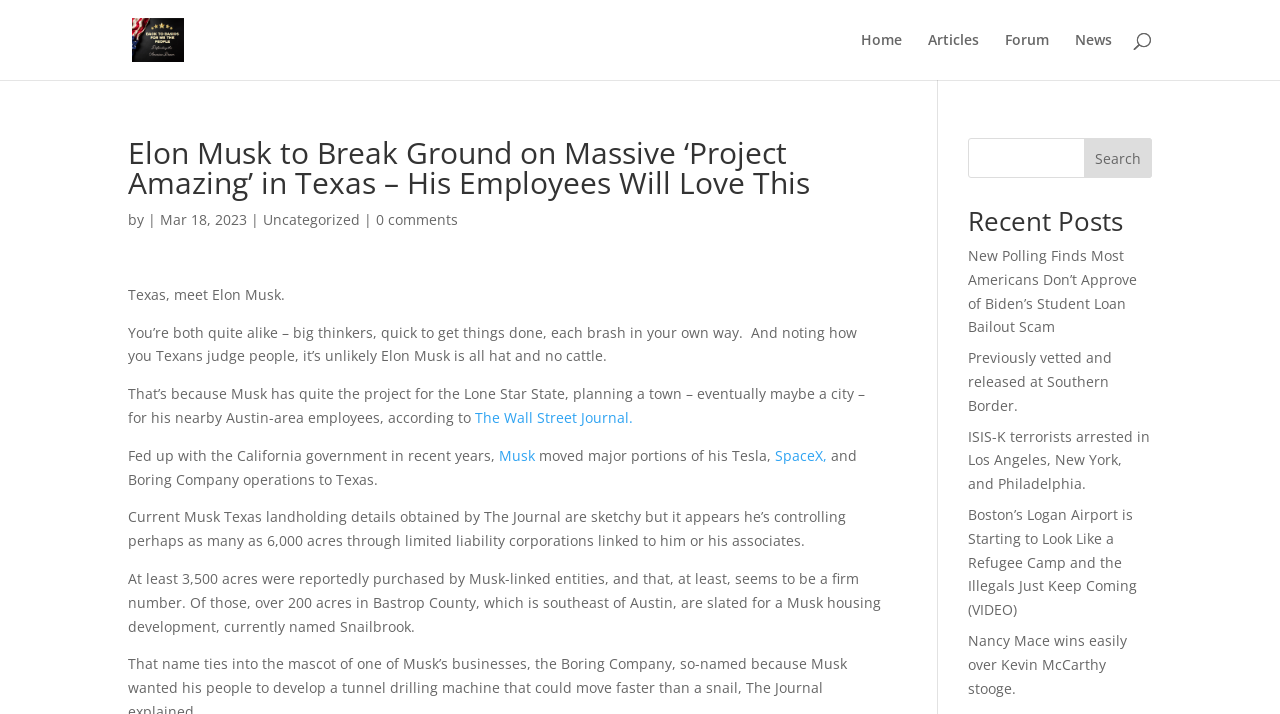Provide the bounding box coordinates for the area that should be clicked to complete the instruction: "Search in the search box".

[0.756, 0.193, 0.9, 0.249]